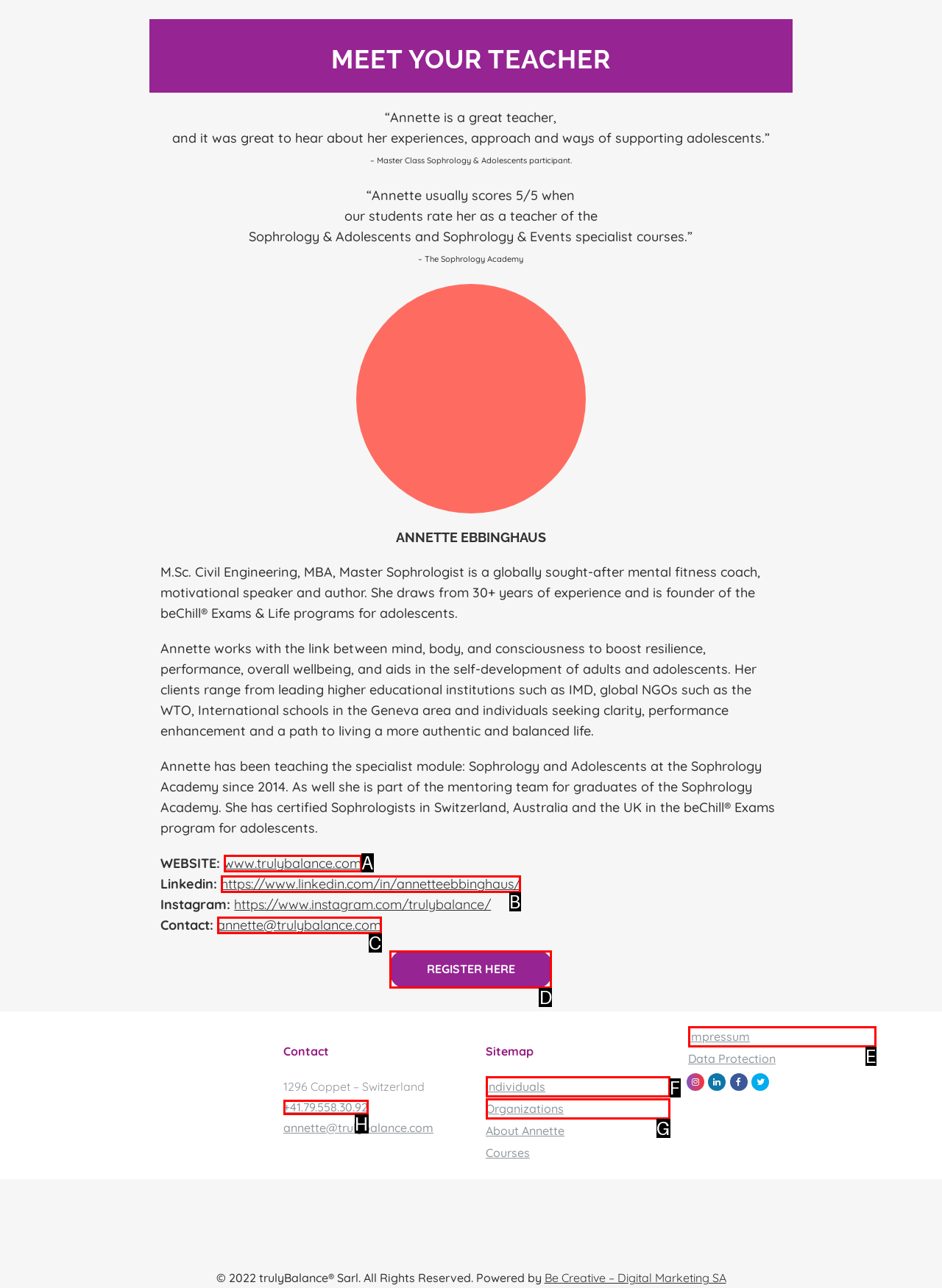Select the letter of the UI element that best matches: REGISTER HERE
Answer with the letter of the correct option directly.

D